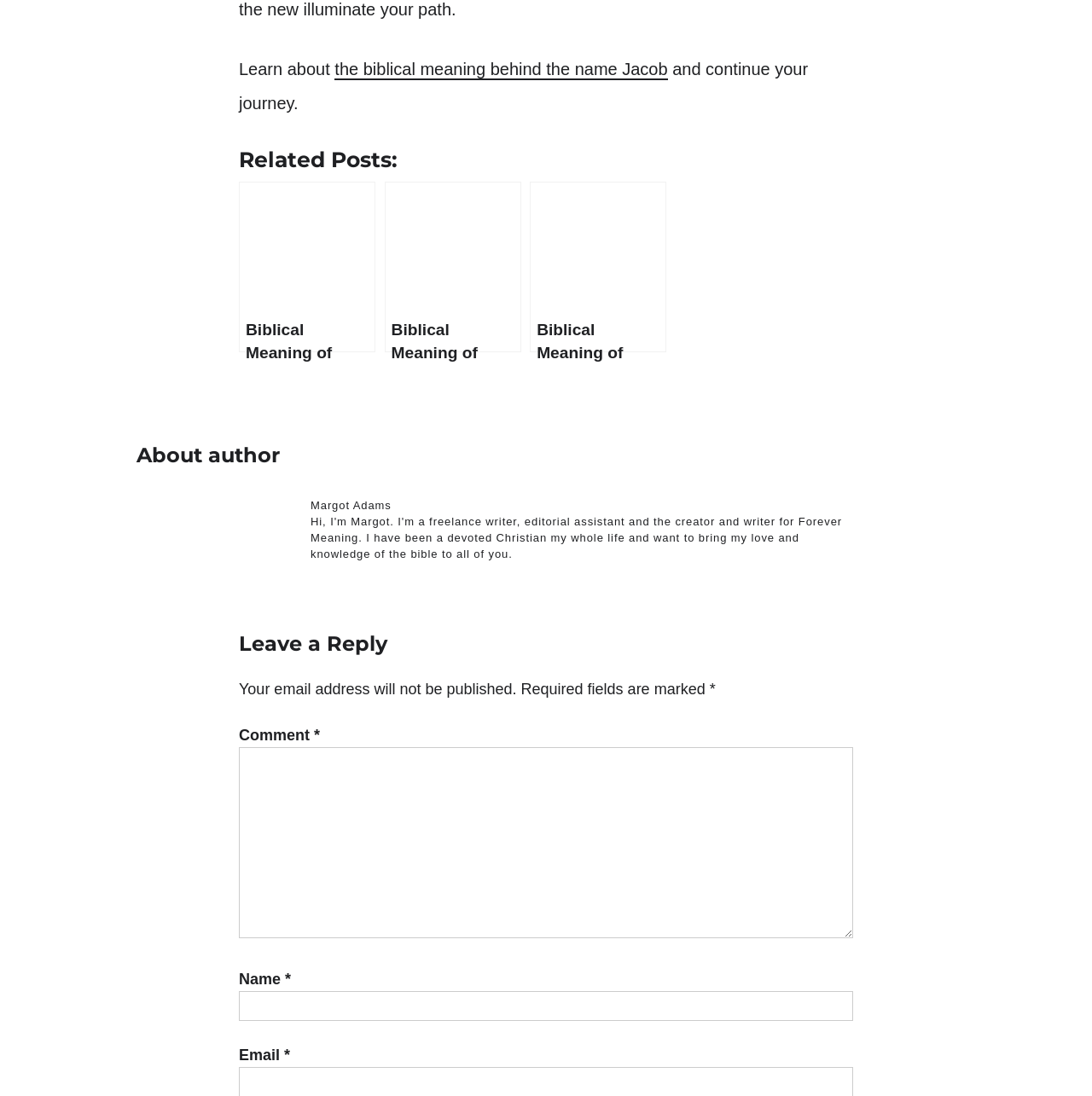Locate the bounding box coordinates for the element described below: "Biblical Meaning of Name Knox". The coordinates must be four float values between 0 and 1, formatted as [left, top, right, bottom].

[0.219, 0.166, 0.344, 0.322]